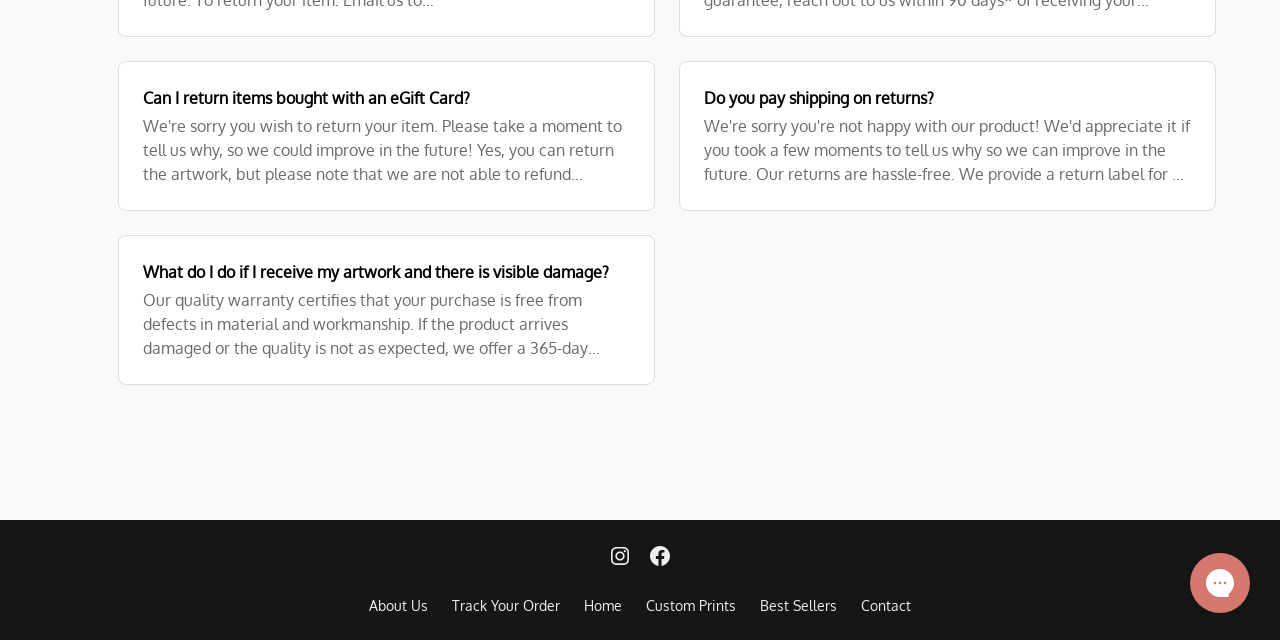Based on the provided description, "Home", find the bounding box of the corresponding UI element in the screenshot.

[0.456, 0.931, 0.486, 0.962]